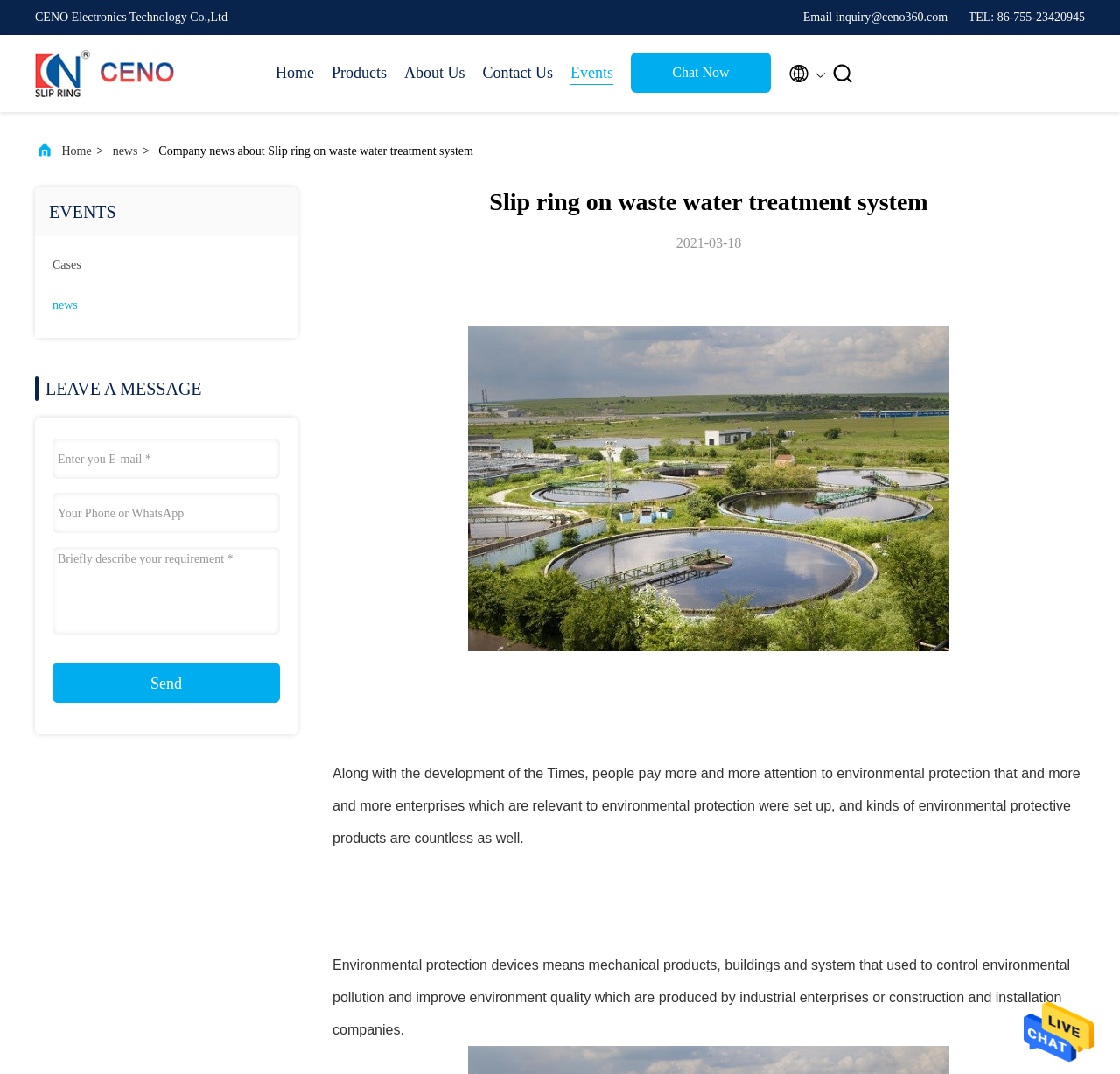Refer to the image and provide an in-depth answer to the question:
What is the company's phone number?

I found the company's phone number by looking at the static text element that says 'TEL: 86-755-23420945'.